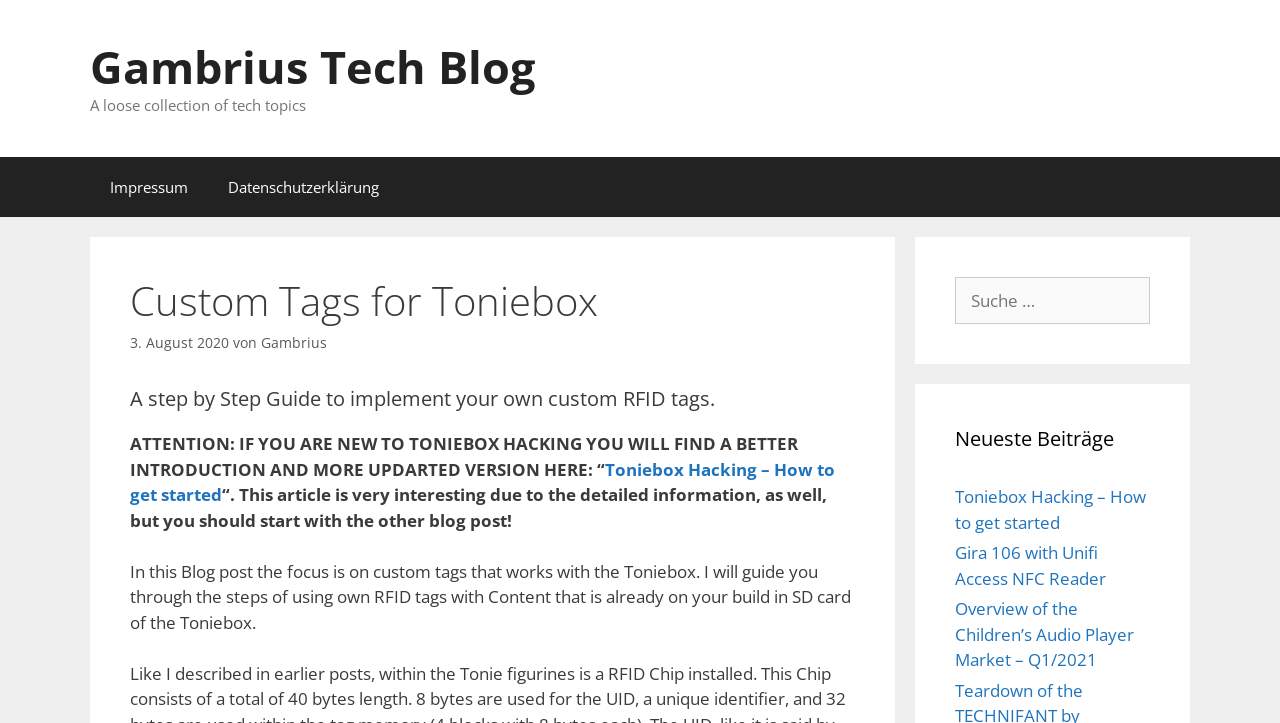Find the bounding box coordinates of the clickable area that will achieve the following instruction: "go to Toniebox Hacking – How to get started".

[0.102, 0.633, 0.652, 0.7]